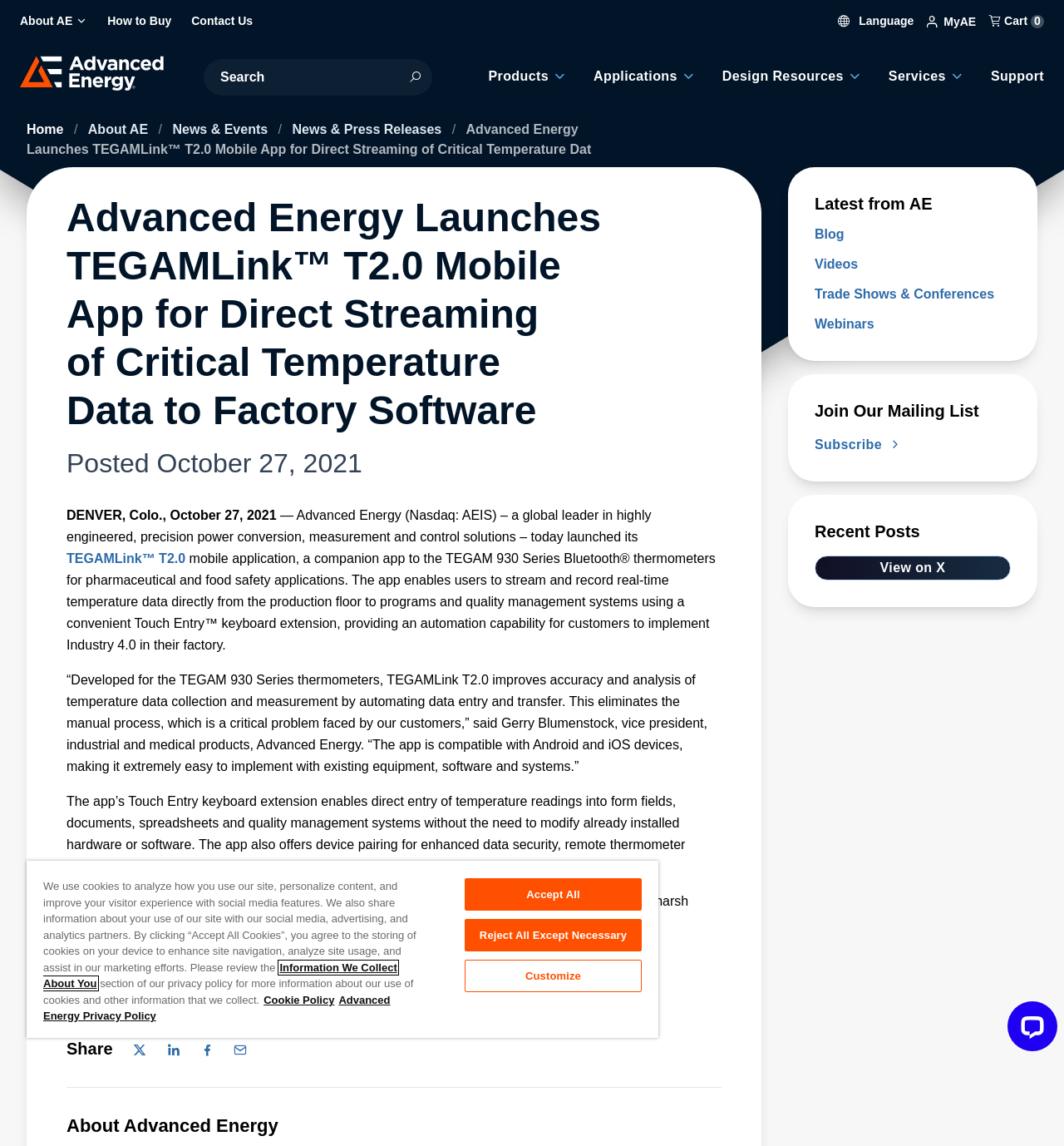What is the topic of the latest news article?
Answer the question with a single word or phrase derived from the image.

TEGAMLink T2.0 mobile app